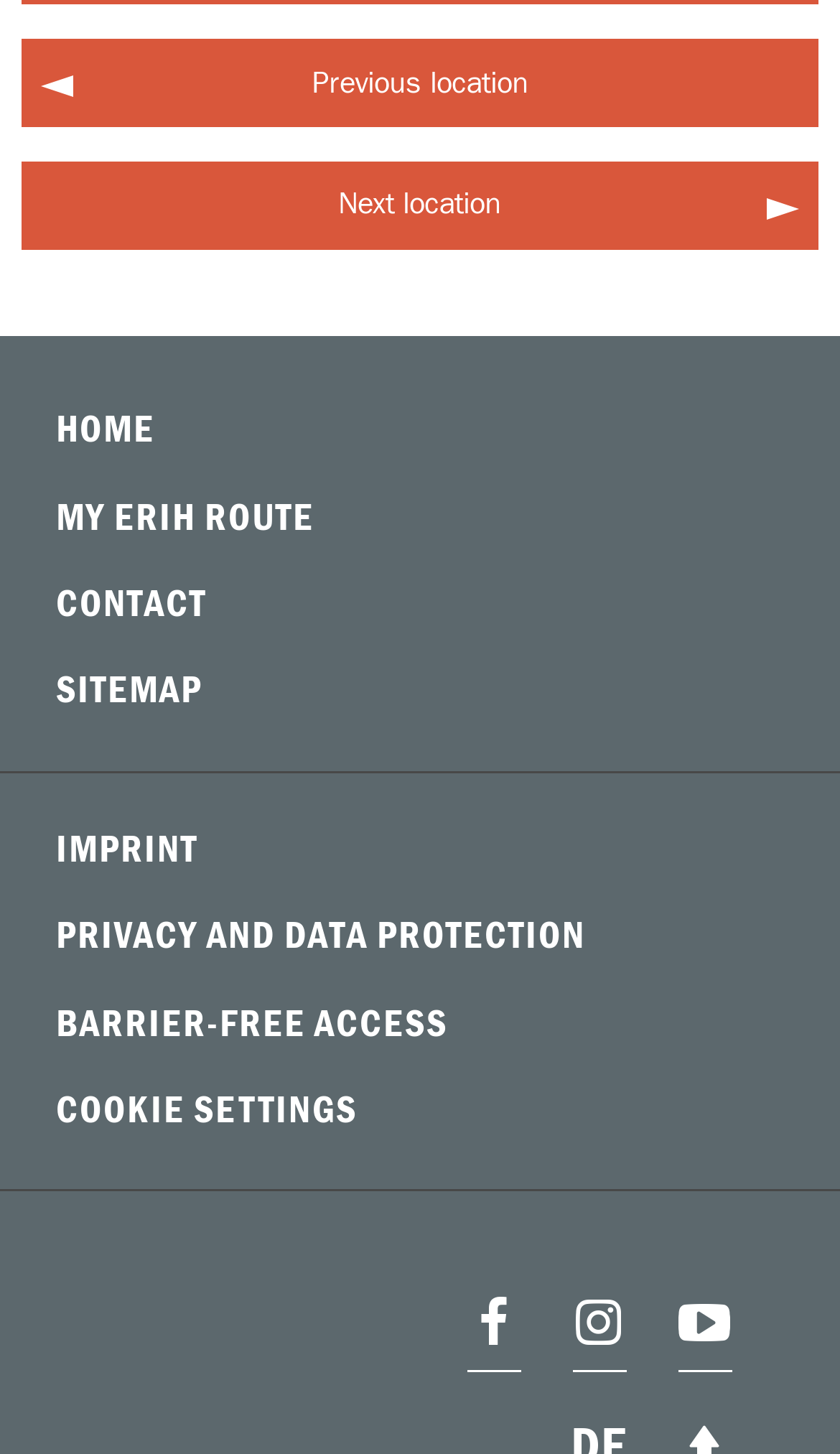What is the last link in the navigation menu?
From the screenshot, supply a one-word or short-phrase answer.

BARRIER-FREE ACCESS